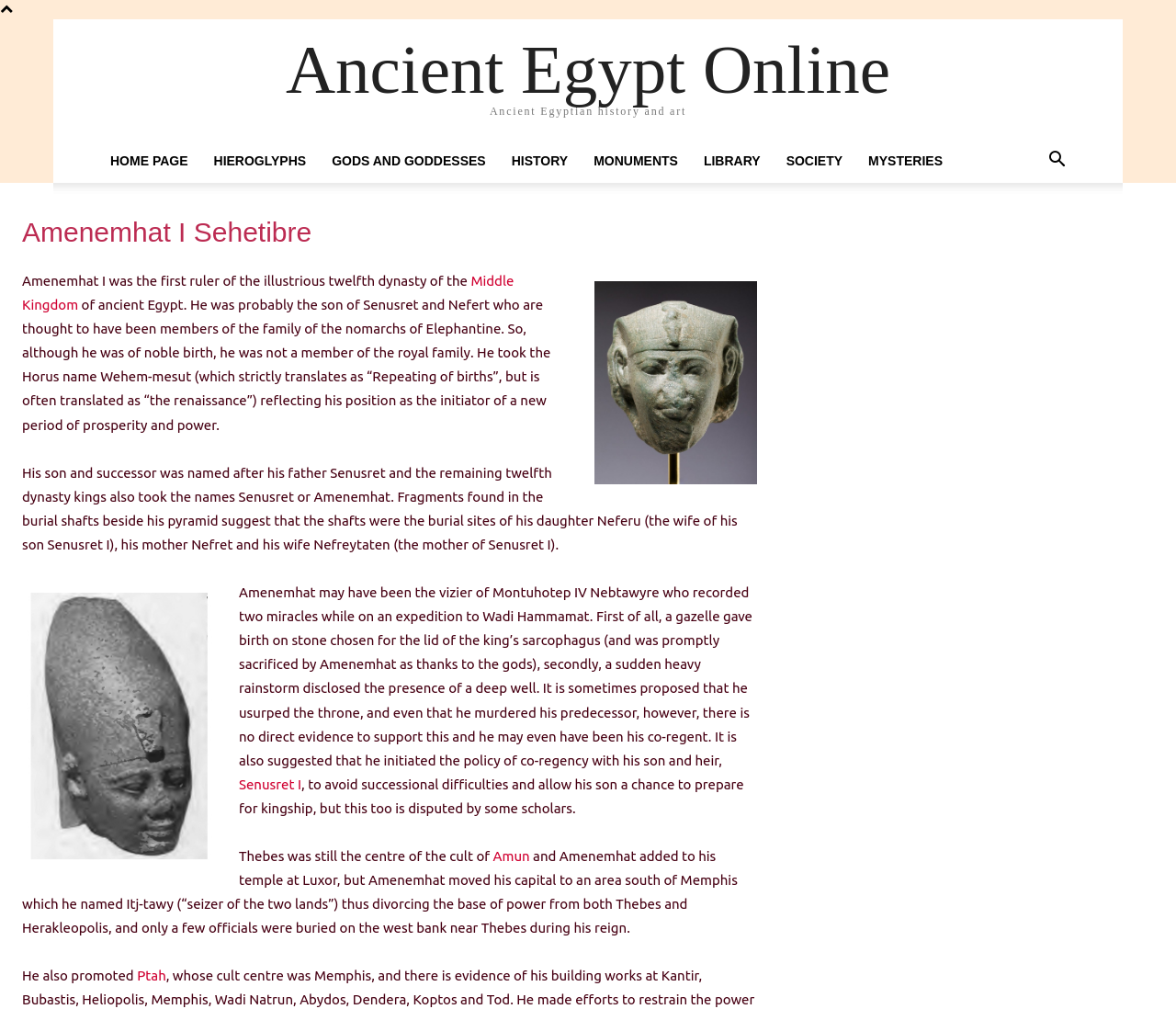Locate the bounding box coordinates of the area where you should click to accomplish the instruction: "Learn about Amenemhat I's successor Senusret I".

[0.203, 0.769, 0.256, 0.785]